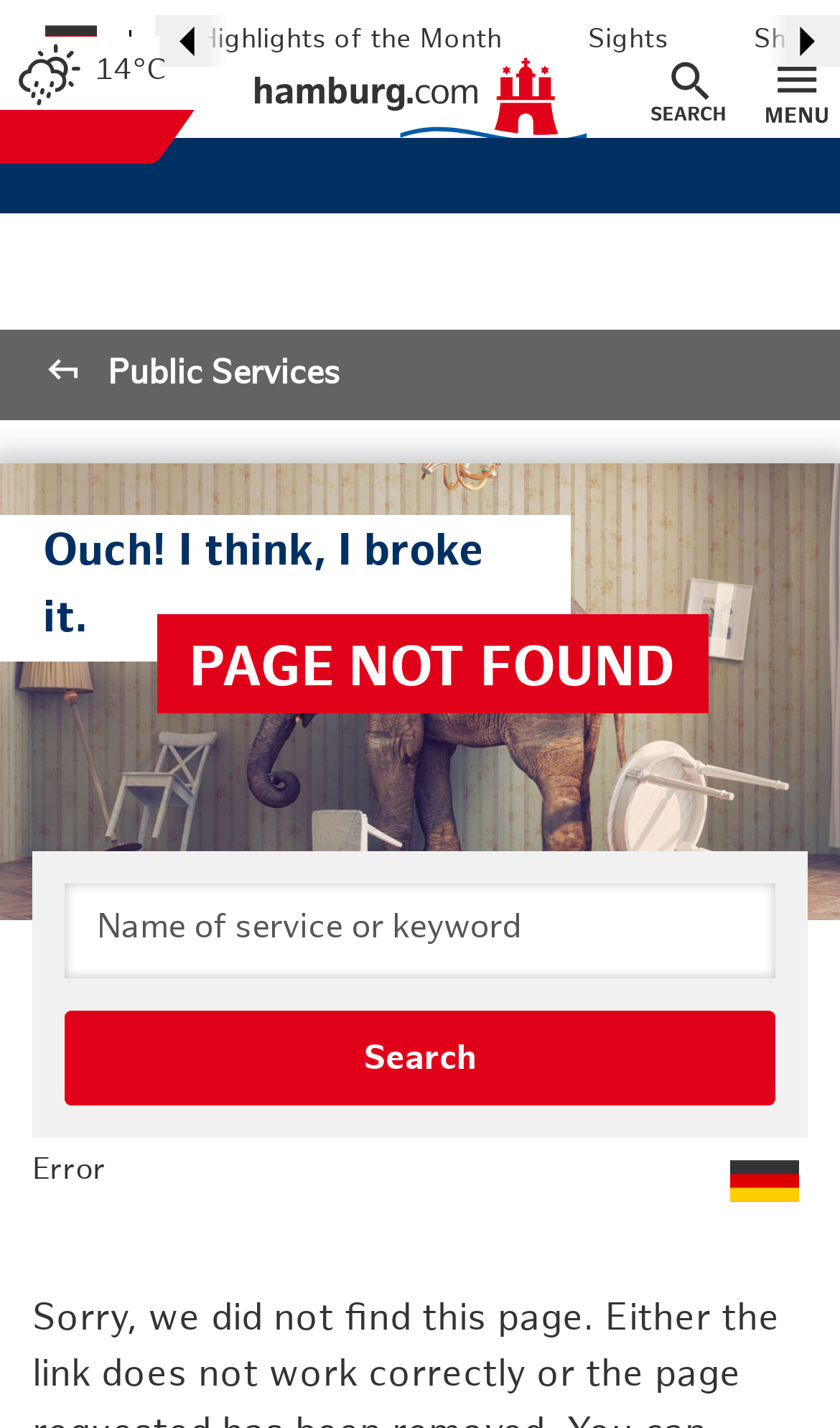Provide the bounding box coordinates for the UI element that is described by this text: "Die Portalnavigation öffnen". The coordinates should be in the form of four float numbers between 0 and 1: [left, top, right, bottom].

[0.897, 0.036, 1.0, 0.097]